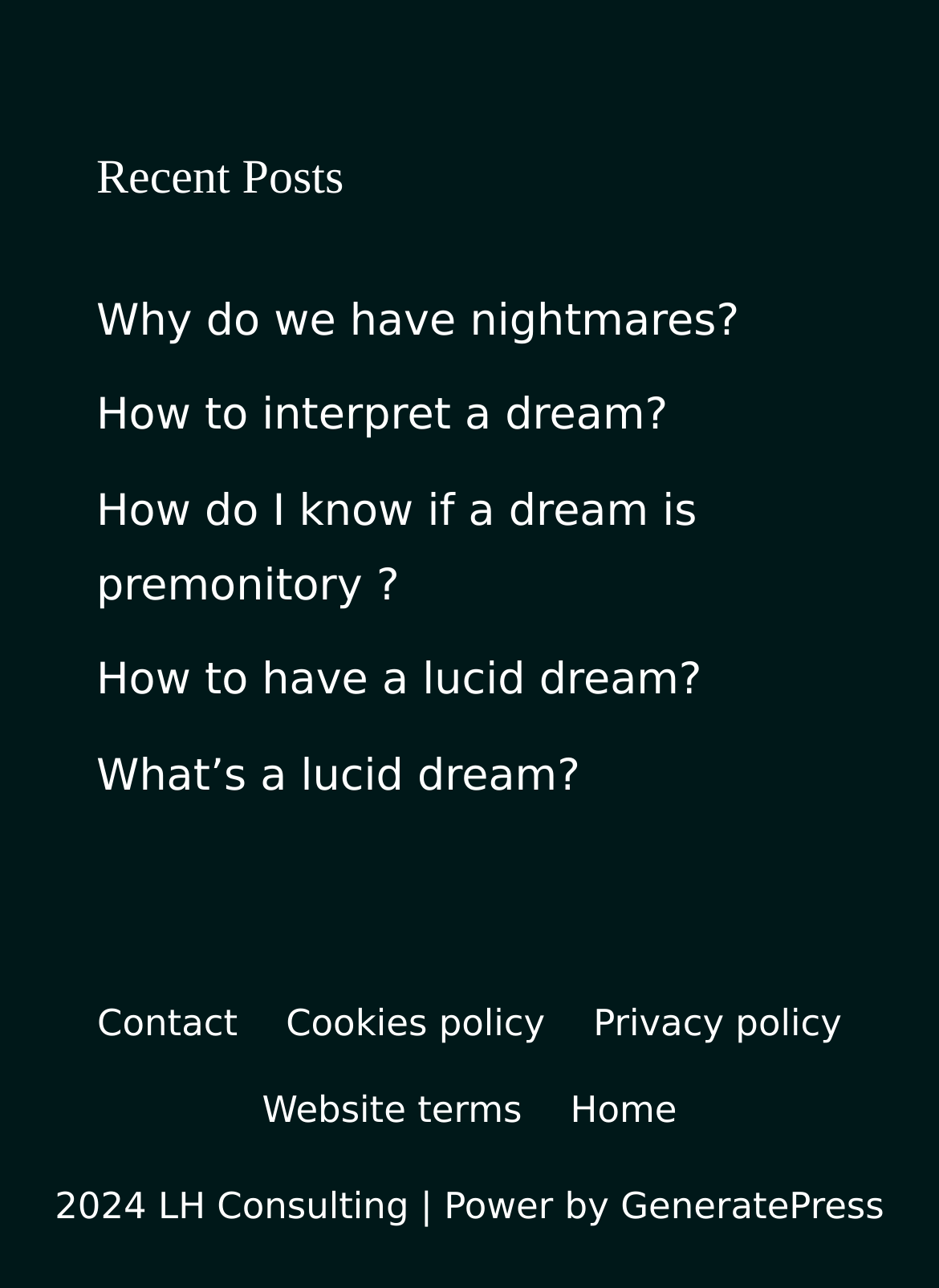What is the name of the company powering the website?
From the image, respond with a single word or phrase.

LH Consulting